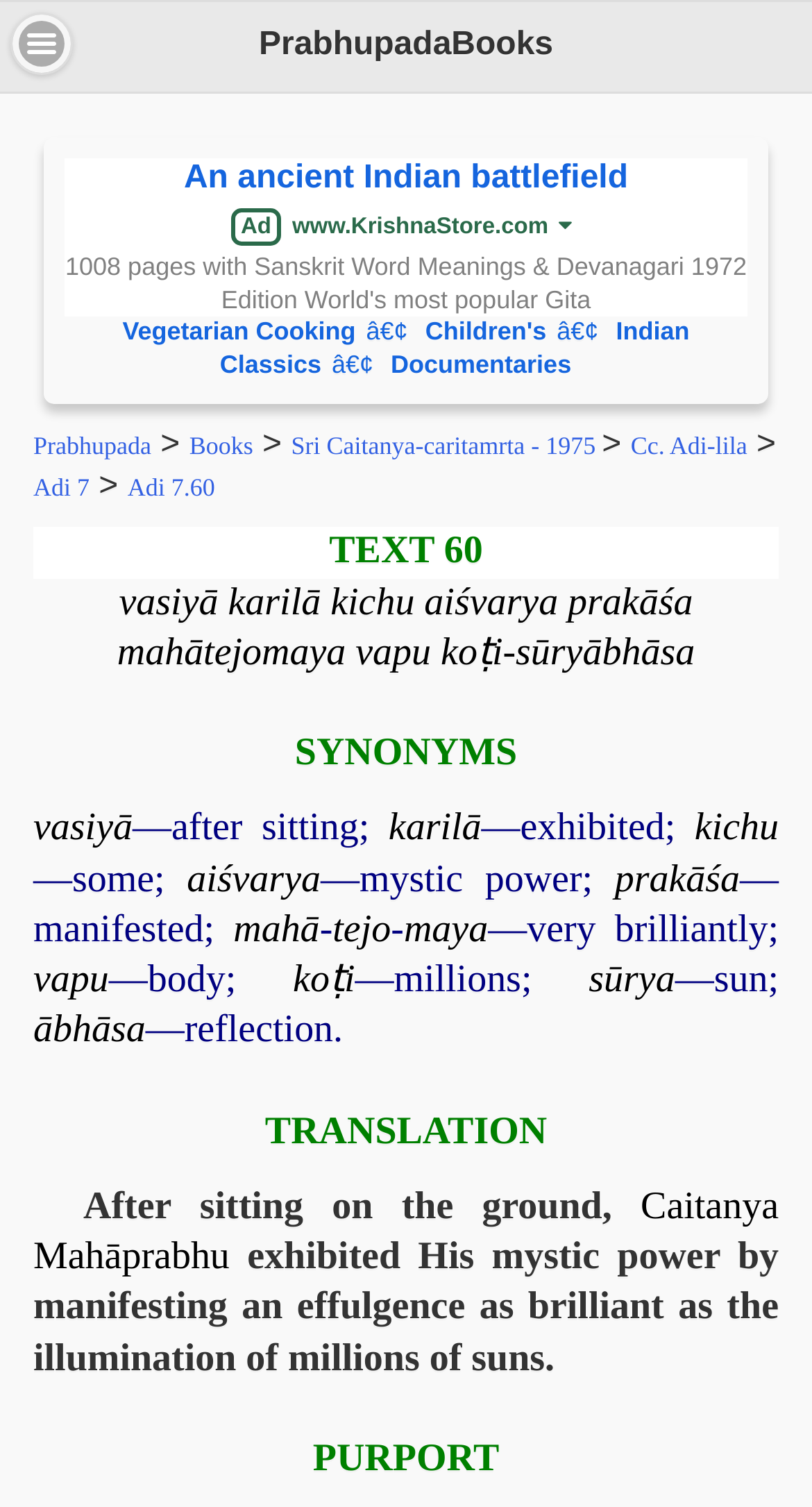Provide the bounding box coordinates of the area you need to click to execute the following instruction: "Open the 'Sri Caitanya-caritamrta - 1975' page".

[0.358, 0.286, 0.741, 0.305]